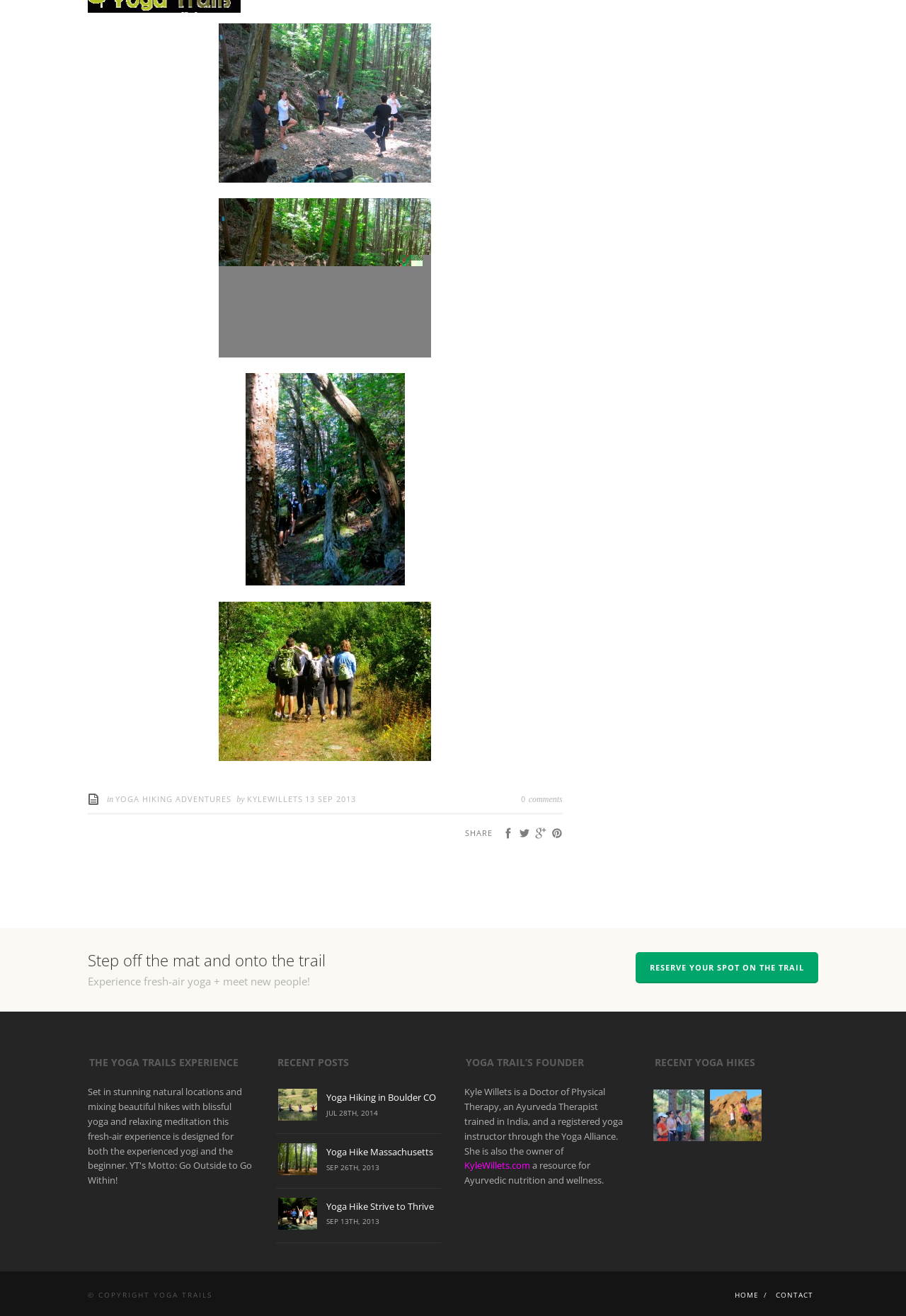Provide a one-word or one-phrase answer to the question:
What is the name of the founder of Yoga Trail?

Kyle Willets